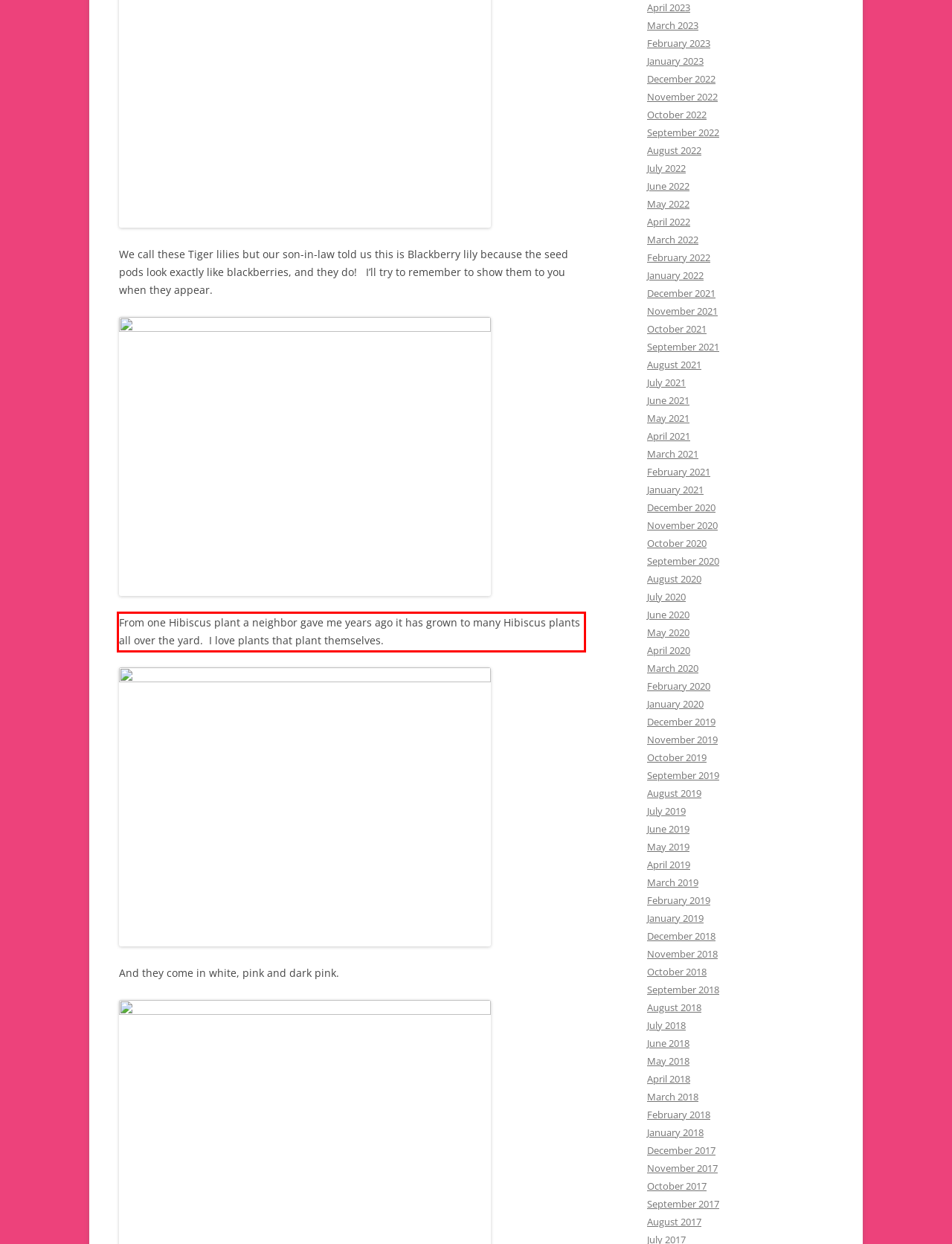Within the provided webpage screenshot, find the red rectangle bounding box and perform OCR to obtain the text content.

From one Hibiscus plant a neighbor gave me years ago it has grown to many Hibiscus plants all over the yard. I love plants that plant themselves.